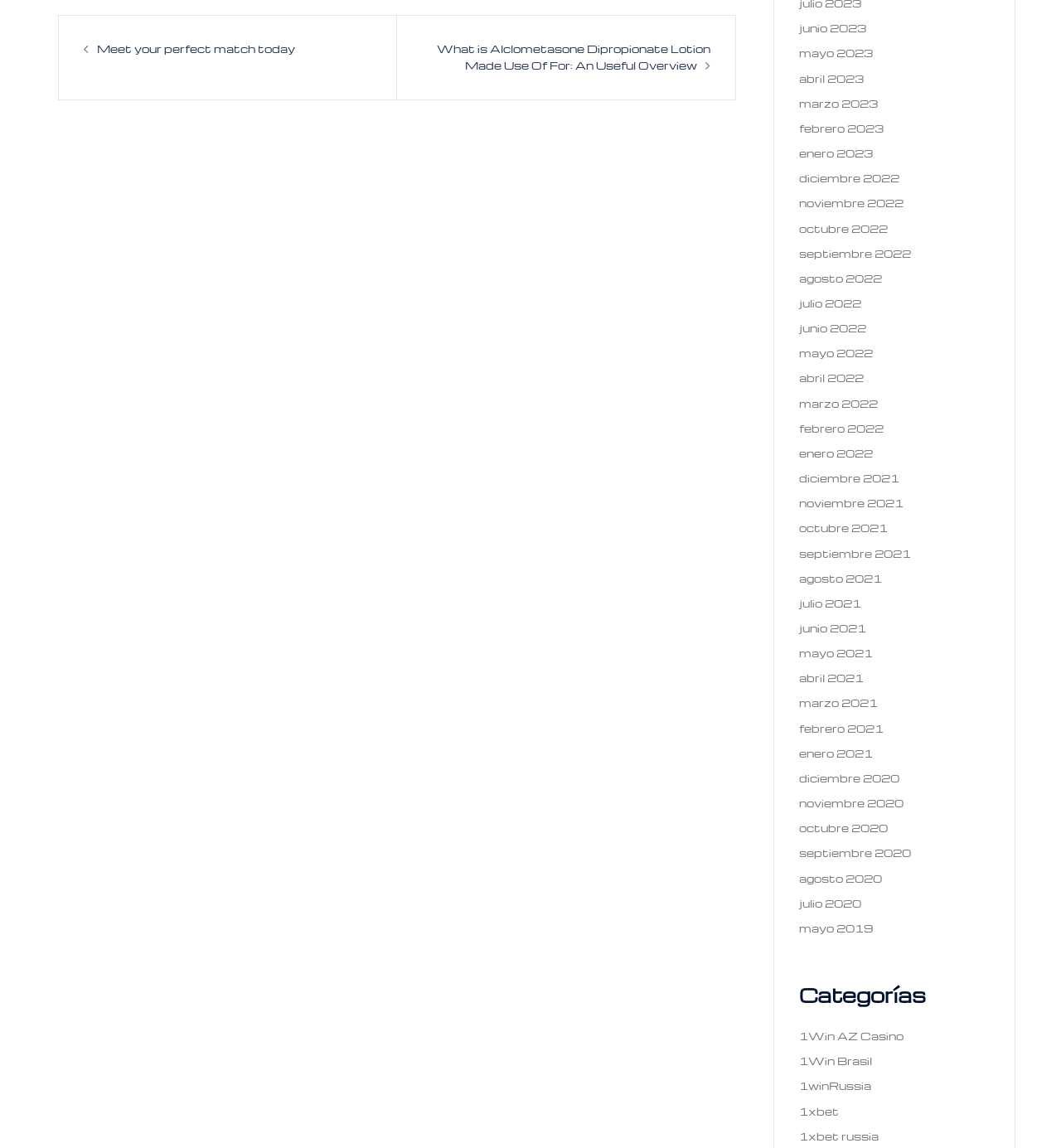Determine the bounding box coordinates for the element that should be clicked to follow this instruction: "Explore the category '1Win AZ Casino'". The coordinates should be given as four float numbers between 0 and 1, in the format [left, top, right, bottom].

[0.753, 0.896, 0.851, 0.908]